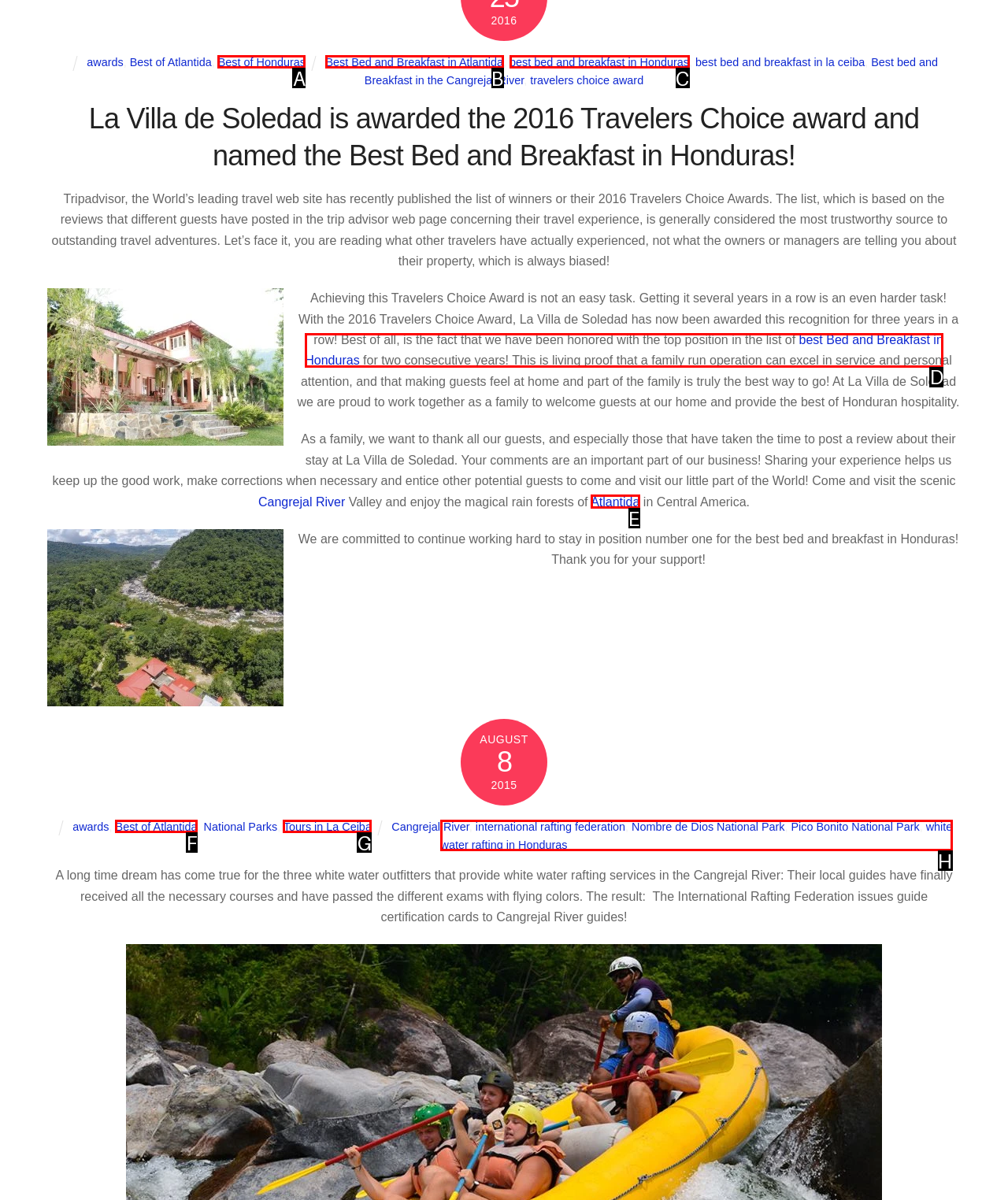From the options provided, determine which HTML element best fits the description: white water rafting in Honduras. Answer with the correct letter.

H